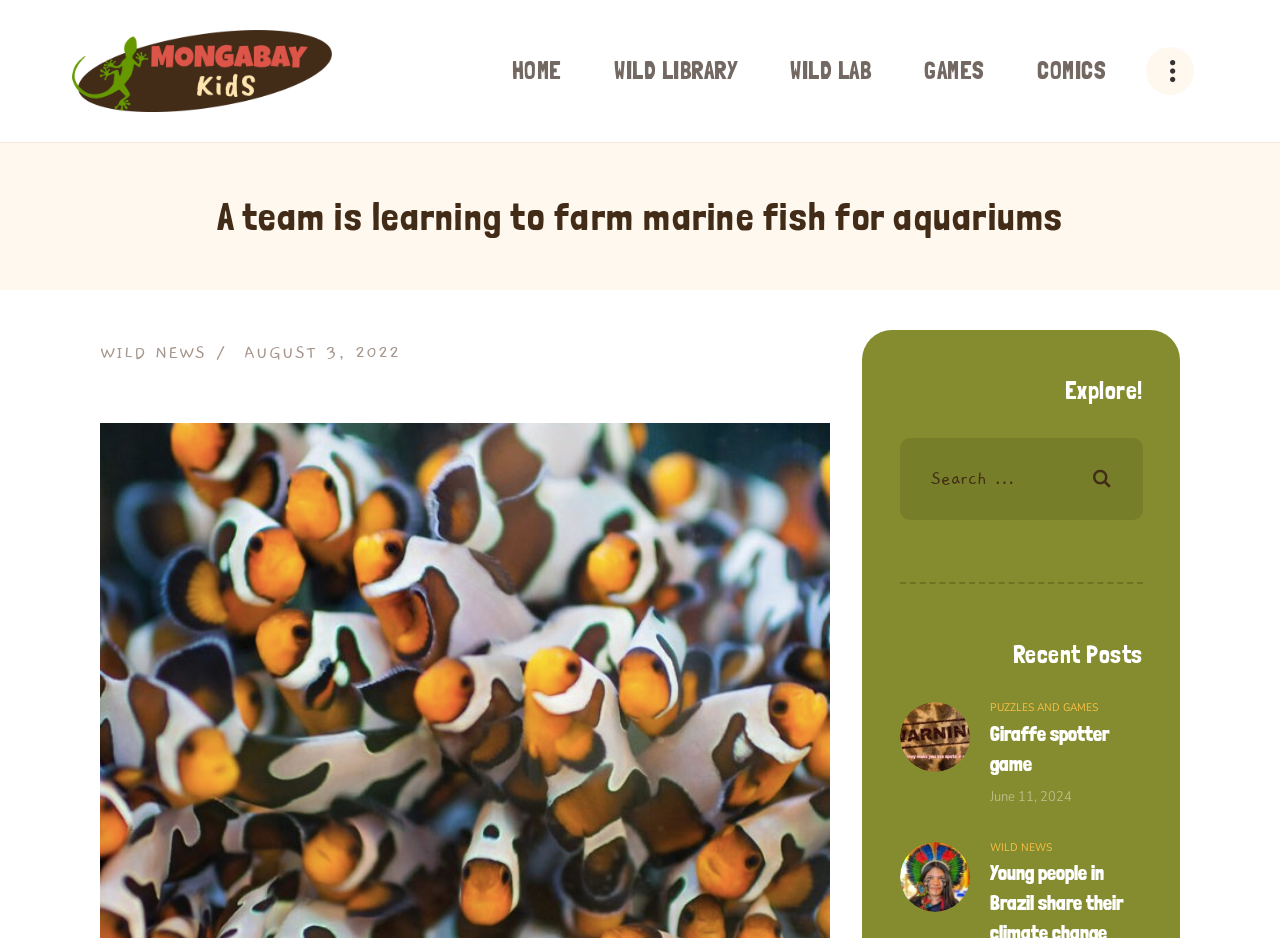Identify the bounding box coordinates for the region to click in order to carry out this instruction: "Read the article about Giraffe spotter game". Provide the coordinates using four float numbers between 0 and 1, formatted as [left, top, right, bottom].

[0.703, 0.748, 0.893, 0.859]